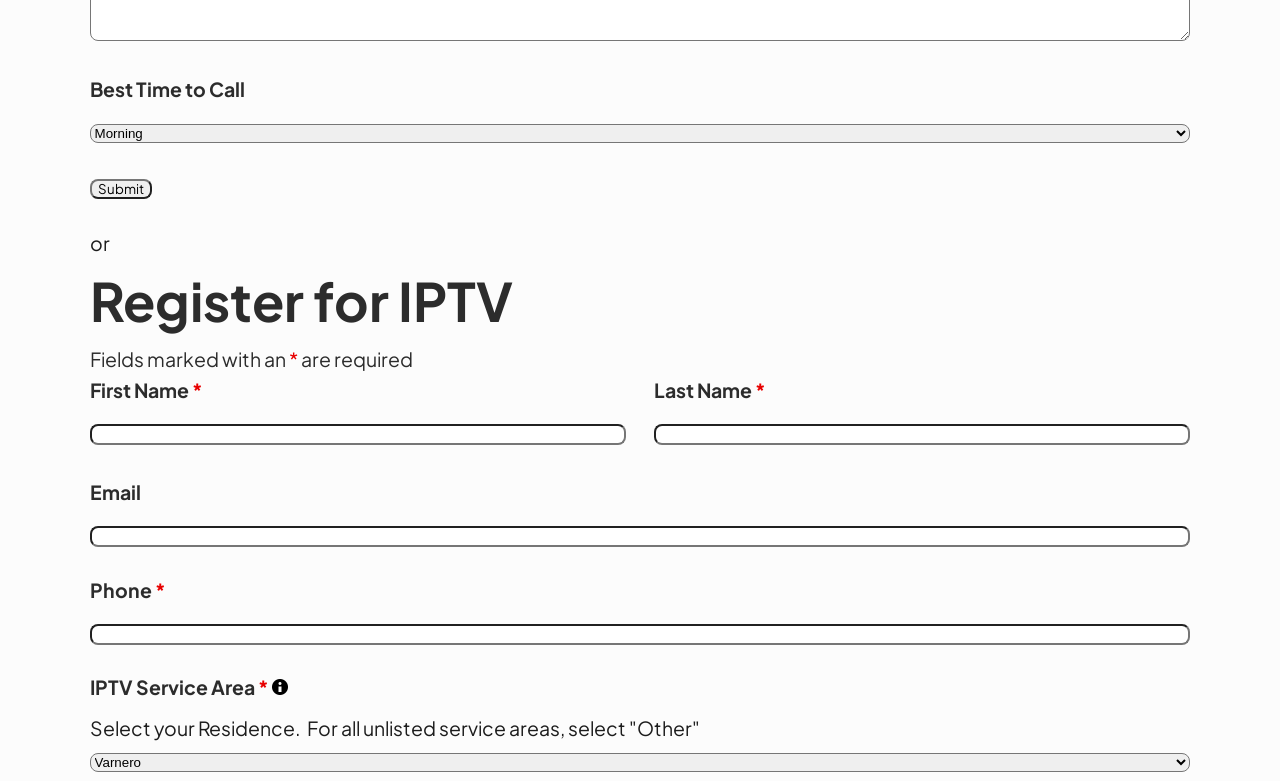Provide the bounding box coordinates of the UI element that matches the description: "aria-describedby="nf-error-33" name="phone"".

[0.07, 0.799, 0.93, 0.826]